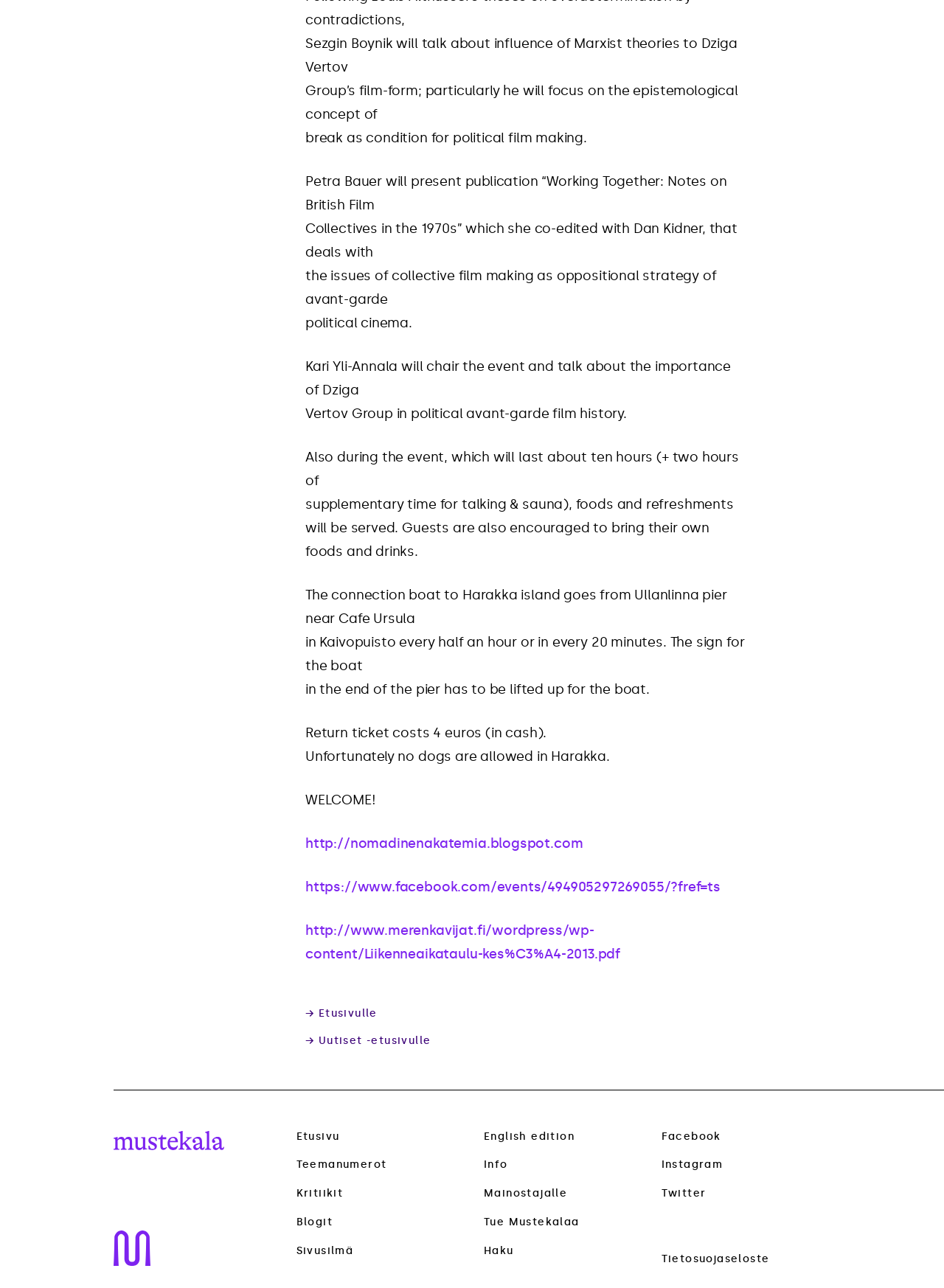Please determine the bounding box coordinates of the element to click on in order to accomplish the following task: "Click the link to the event on Facebook". Ensure the coordinates are four float numbers ranging from 0 to 1, i.e., [left, top, right, bottom].

[0.323, 0.682, 0.763, 0.695]